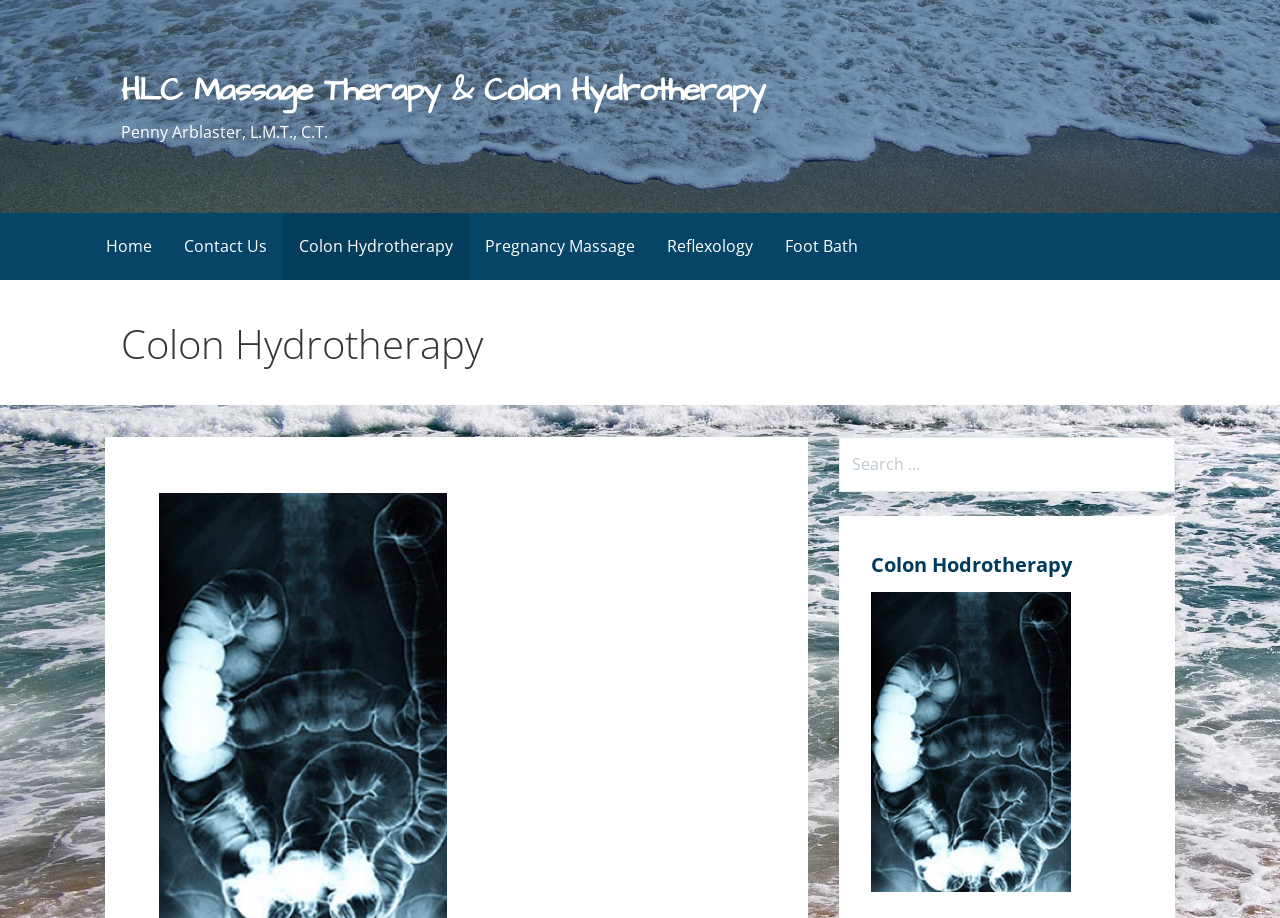Locate the bounding box coordinates of the clickable element to fulfill the following instruction: "Click on Home". Provide the coordinates as four float numbers between 0 and 1 in the format [left, top, right, bottom].

[0.07, 0.232, 0.131, 0.305]